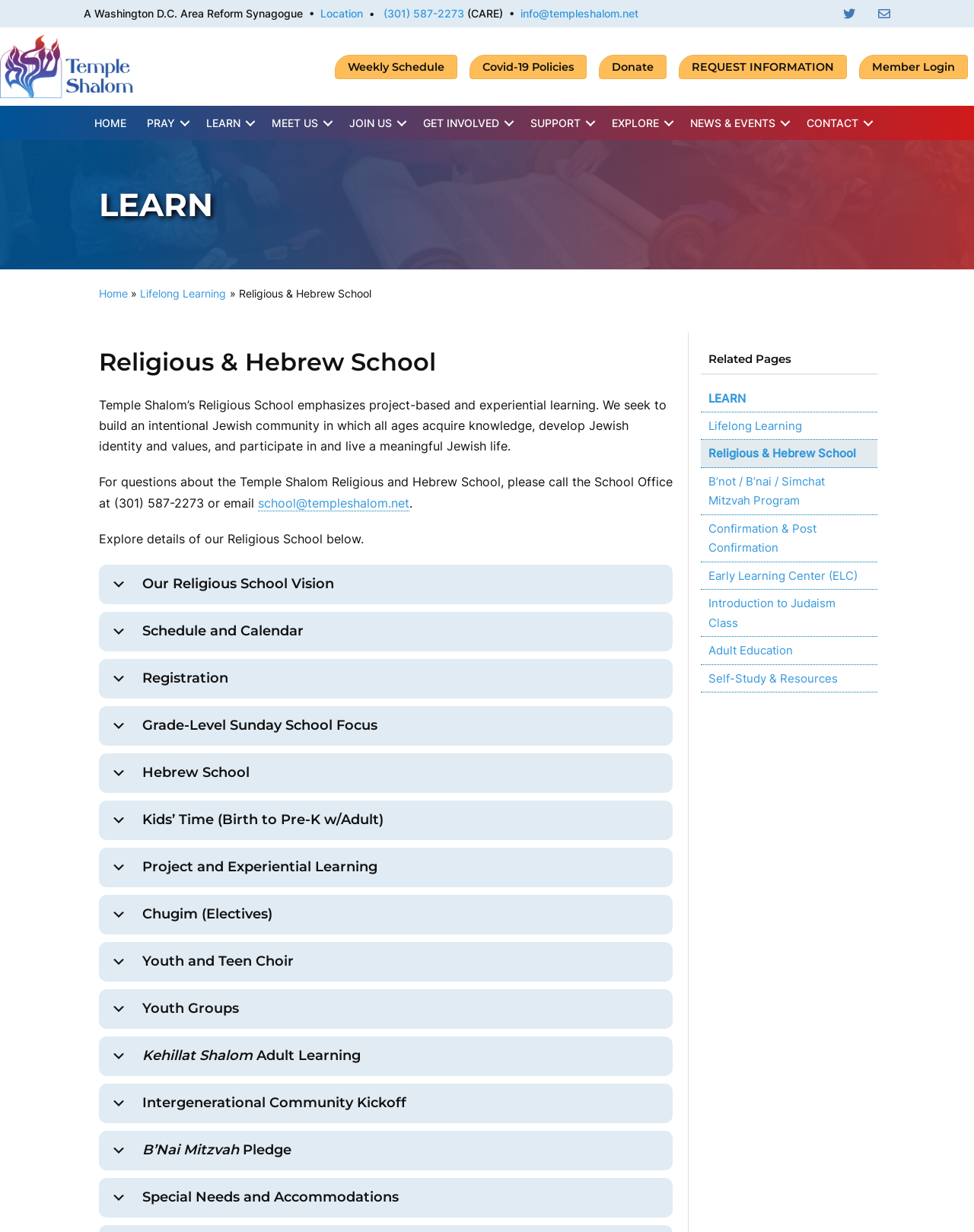Summarize the webpage with a detailed and informative caption.

The webpage is about Temple Shalom's Religious School, which emphasizes project-based and experiential learning. At the top, there is a header section with a logo, navigation menu, and header buttons. The logo is located at the top left corner, and the navigation menu has links to different sections of the website, including "HOME", "PRAY", "LEARN", and others. The header buttons are located to the right of the navigation menu and include options like "Weekly Schedule", "Covid-19 Policies", and "Donate".

Below the header section, there is a section with a heading "LEARN" and a subheading "Religious & Hebrew School". This section provides an overview of the Religious School, stating that it emphasizes project-based and experiential learning and aims to build an intentional Jewish community. There is also a paragraph with contact information for the School Office.

Underneath this section, there are several tabs with different focuses, including "Our Religious School Vision", "Schedule and Calendar", "Registration", and others. Each tab has a heading and a brief description. The tabs are arranged horizontally and take up most of the page.

At the bottom of the page, there is a complementary section with no clear heading or description.